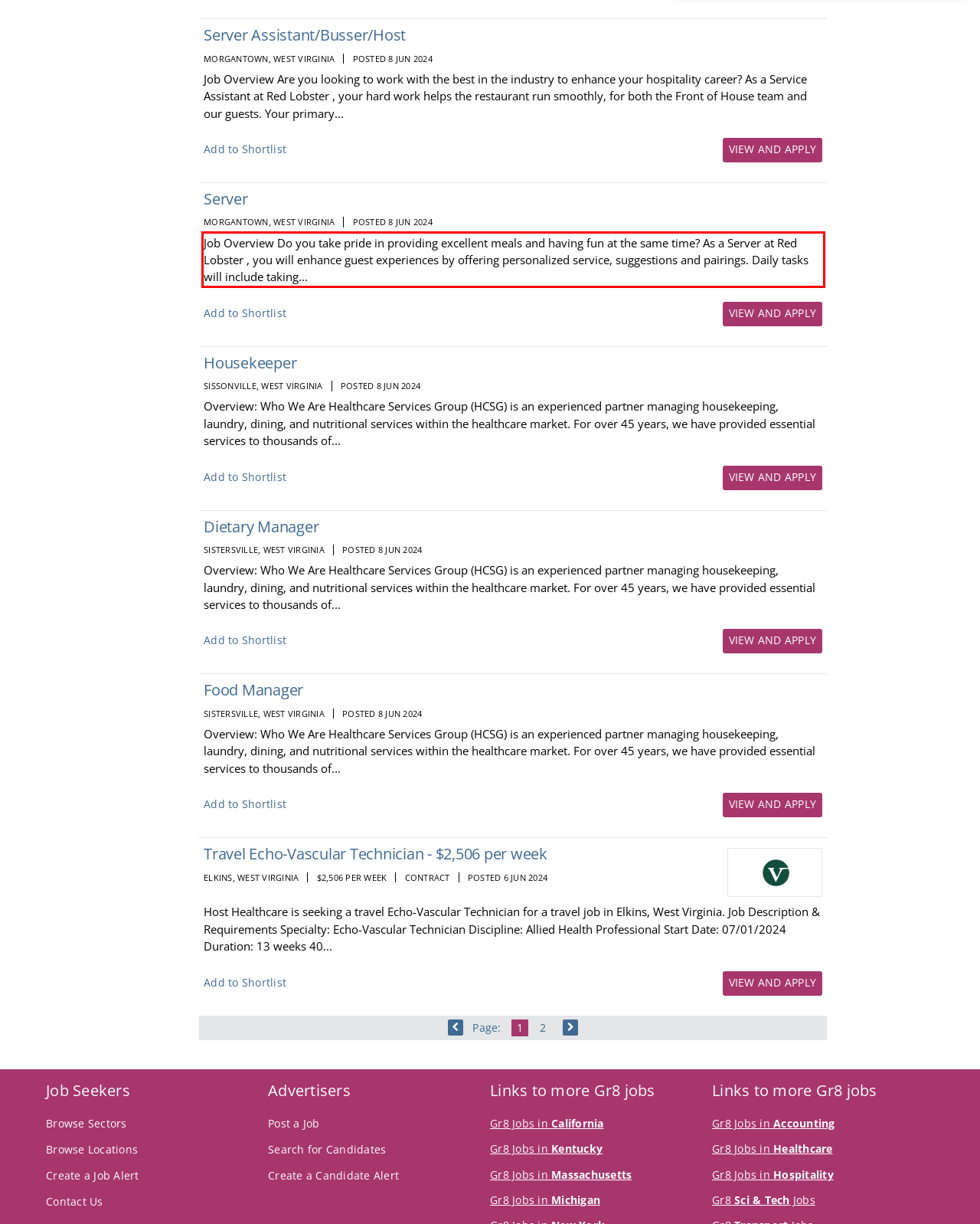Given a screenshot of a webpage, locate the red bounding box and extract the text it encloses.

Job Overview Do you take pride in providing excellent meals and having fun at the same time? As a Server at Red Lobster , you will enhance guest experiences by offering personalized service, suggestions and pairings. Daily tasks will include taking...